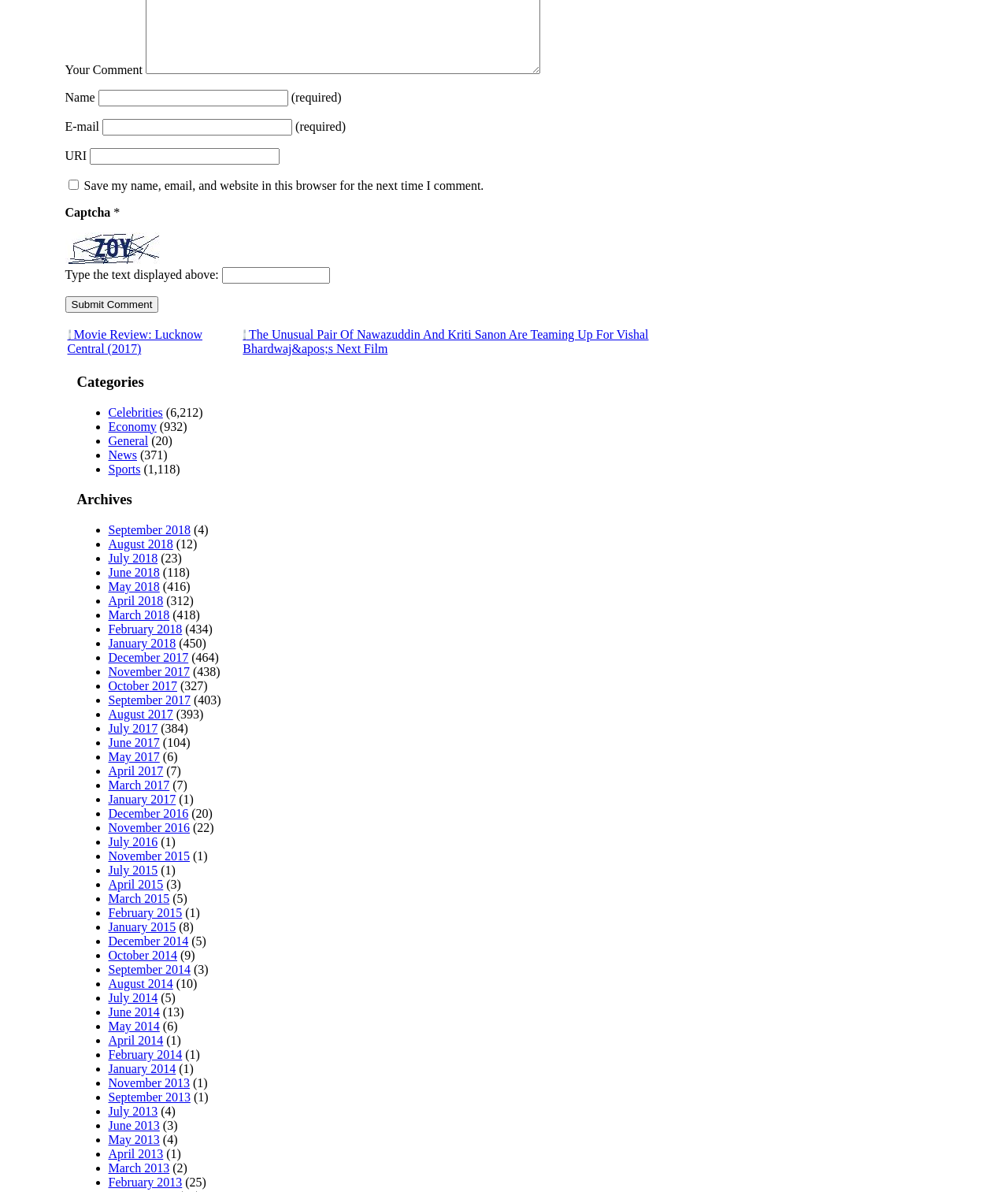What is required to submit a comment?
Please look at the screenshot and answer using one word or phrase.

Name and captcha